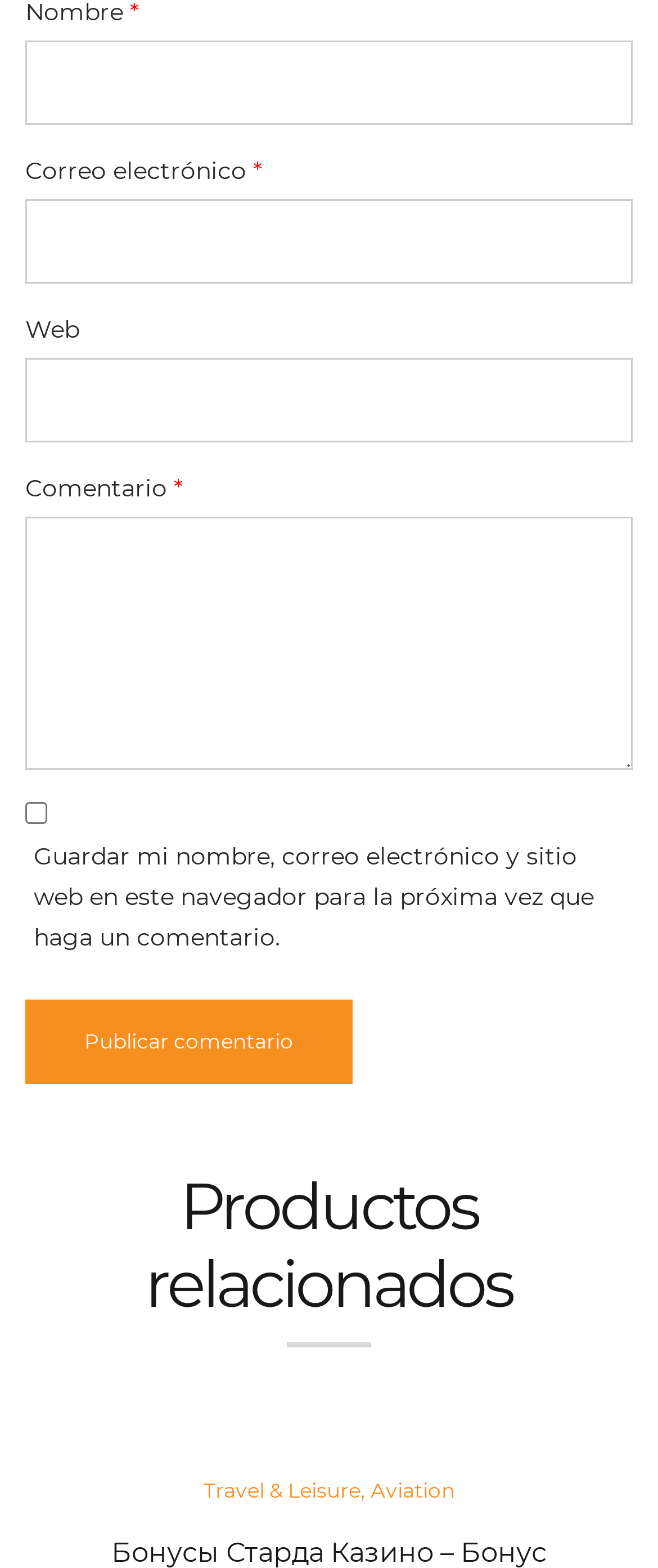Use a single word or phrase to answer the question:
How many textboxes are there?

4